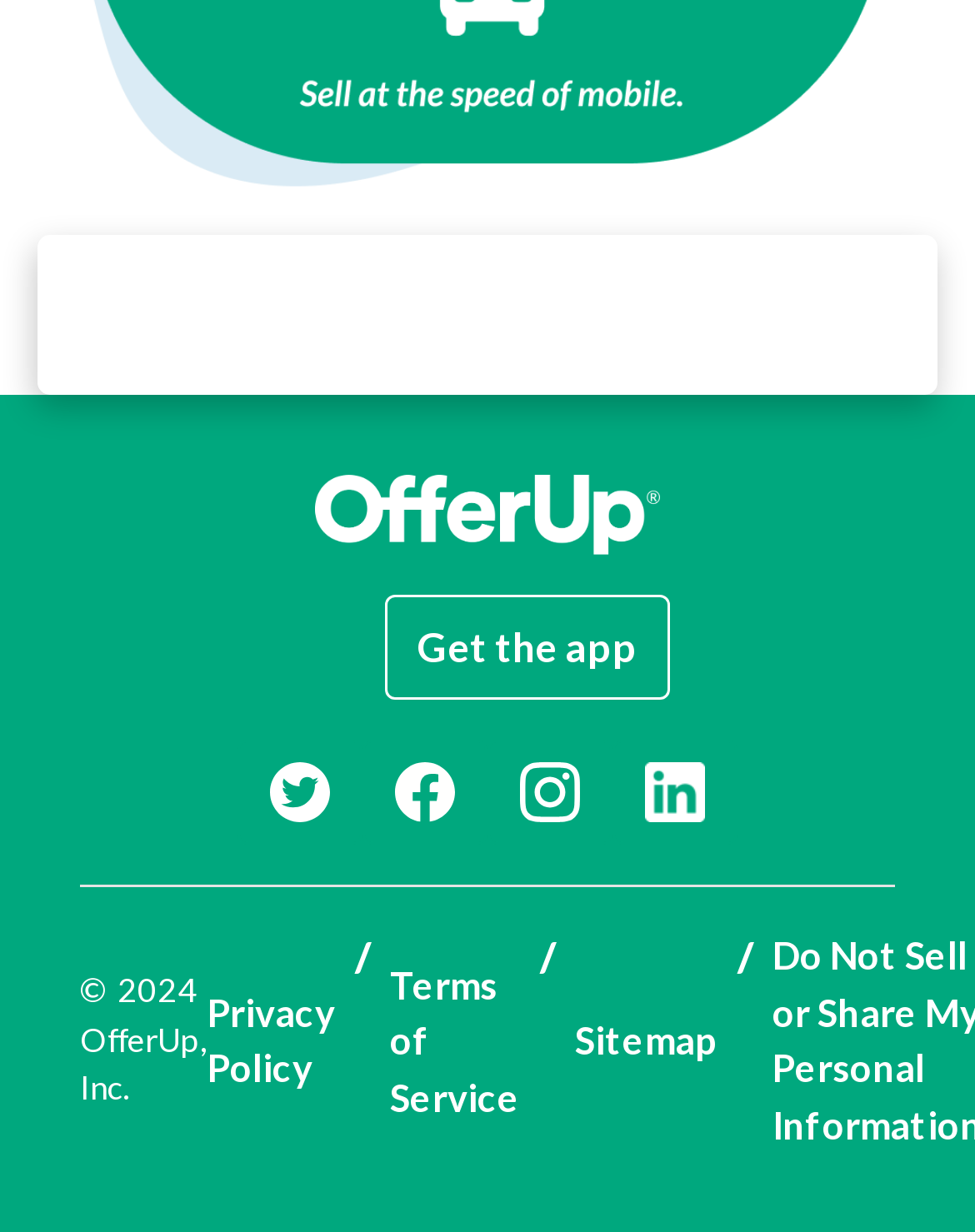Please specify the bounding box coordinates of the clickable region necessary for completing the following instruction: "View Privacy Policy". The coordinates must consist of four float numbers between 0 and 1, i.e., [left, top, right, bottom].

[0.213, 0.753, 0.344, 0.936]